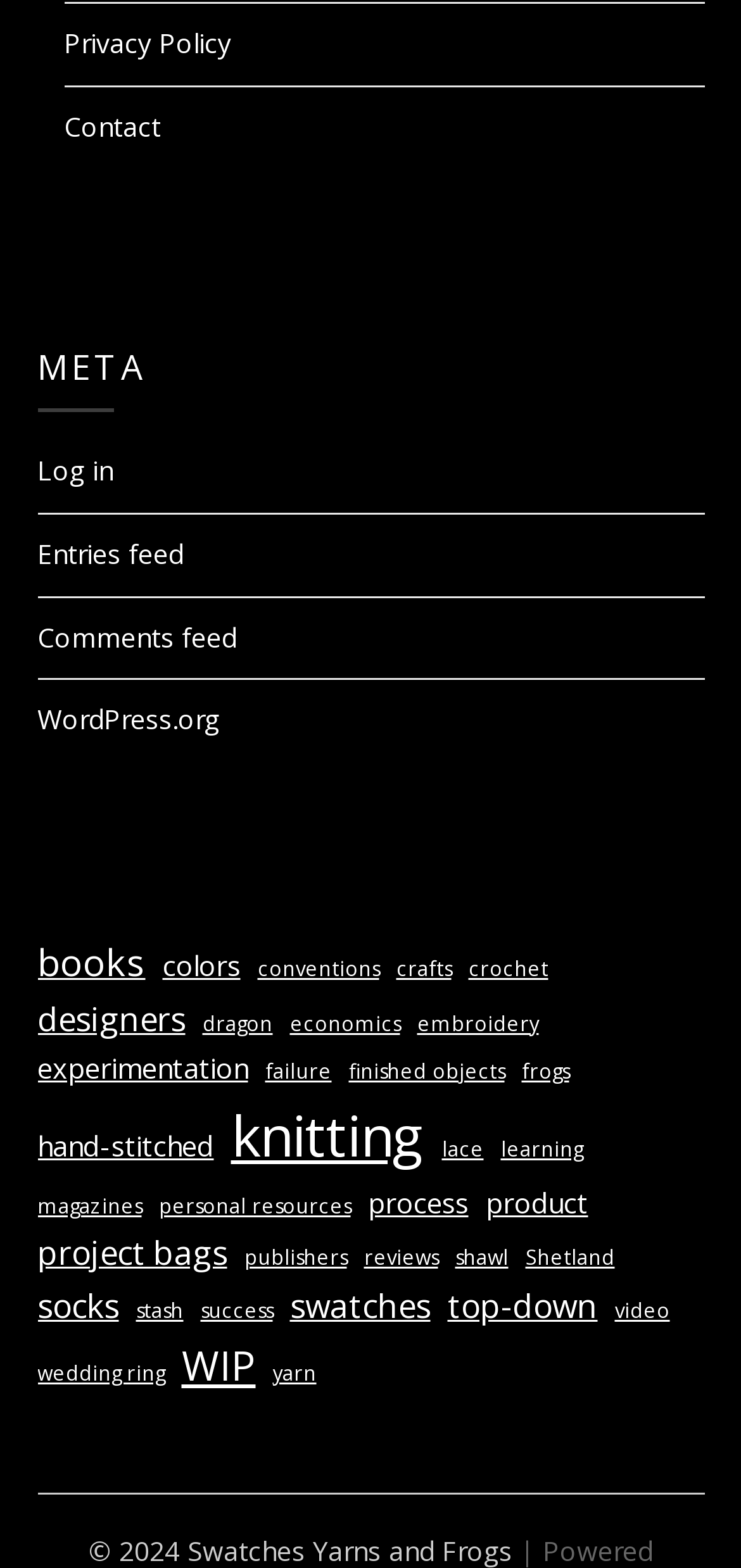Please identify the bounding box coordinates for the region that you need to click to follow this instruction: "View the privacy policy".

[0.086, 0.016, 0.312, 0.039]